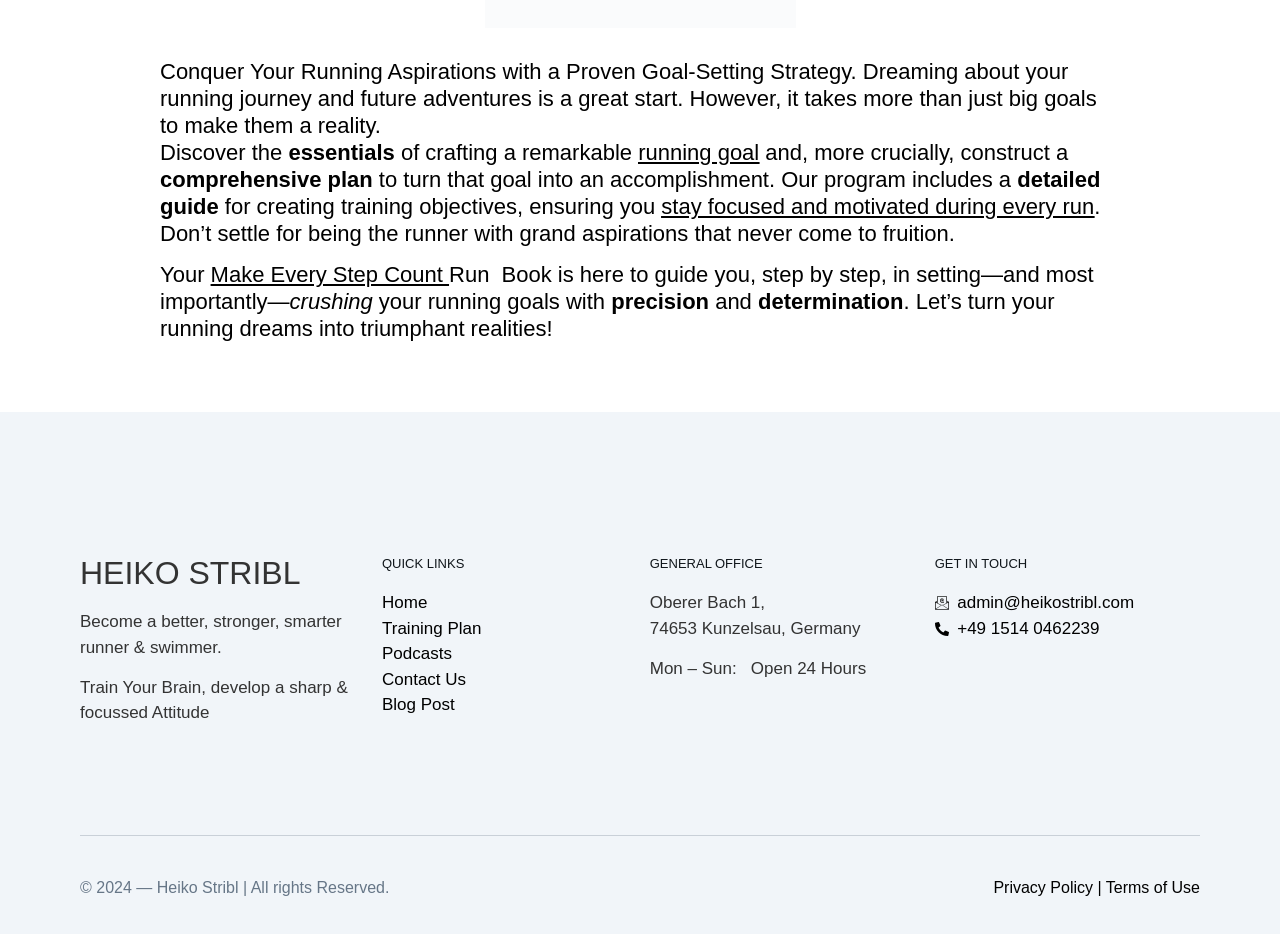Please specify the bounding box coordinates of the area that should be clicked to accomplish the following instruction: "Go to the 'Training Plan' page". The coordinates should consist of four float numbers between 0 and 1, i.e., [left, top, right, bottom].

[0.298, 0.659, 0.492, 0.687]